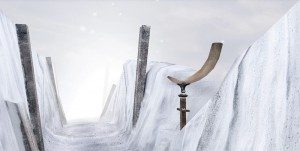Look at the image and write a detailed answer to the question: 
What is the horn reminiscent of?

The caption describes the horn as being reminiscent of the ancient Horn of Valere, suggesting a connection or similarity between the two.